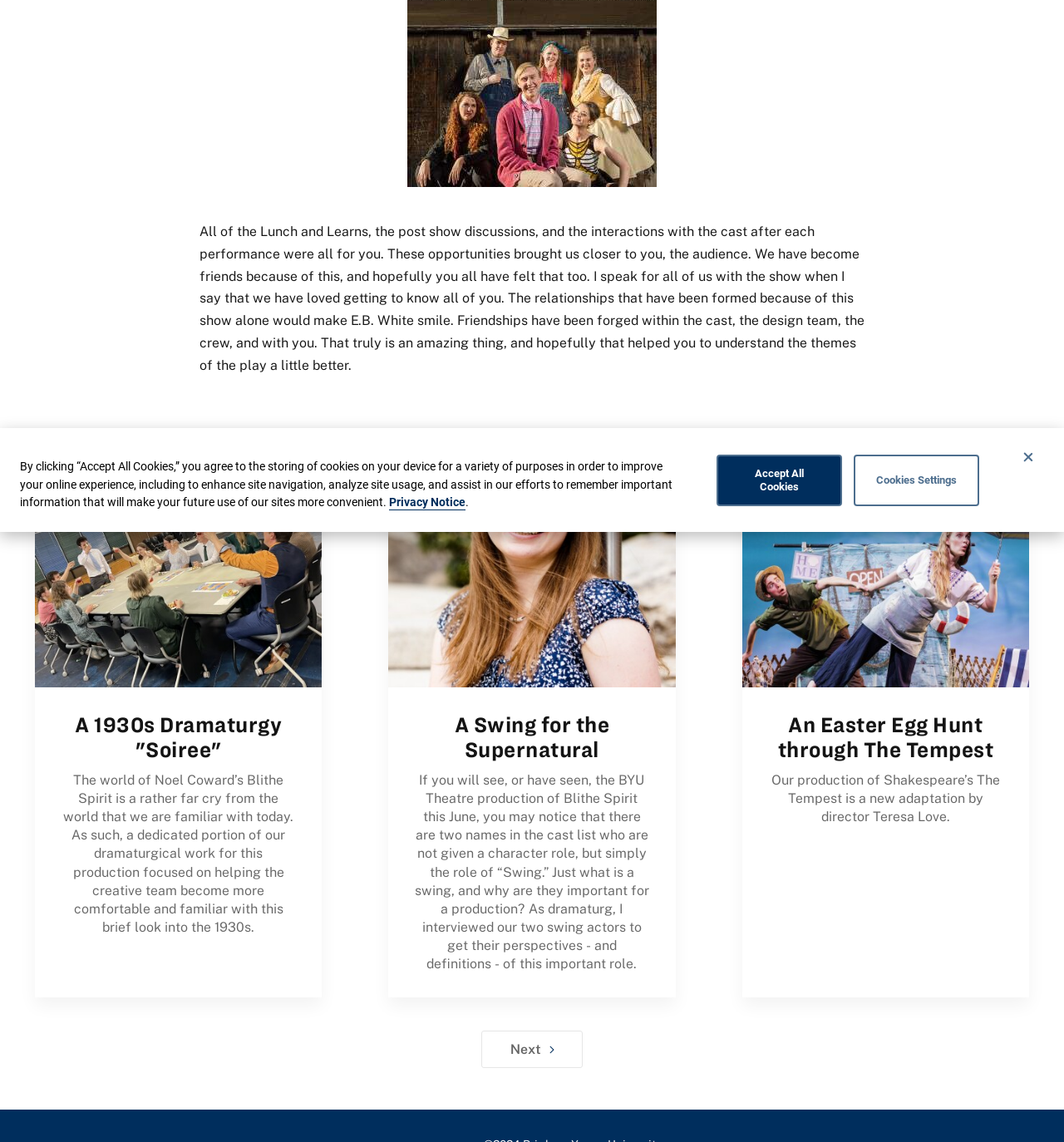Based on the provided description, "Our Yachts", find the bounding box of the corresponding UI element in the screenshot.

None